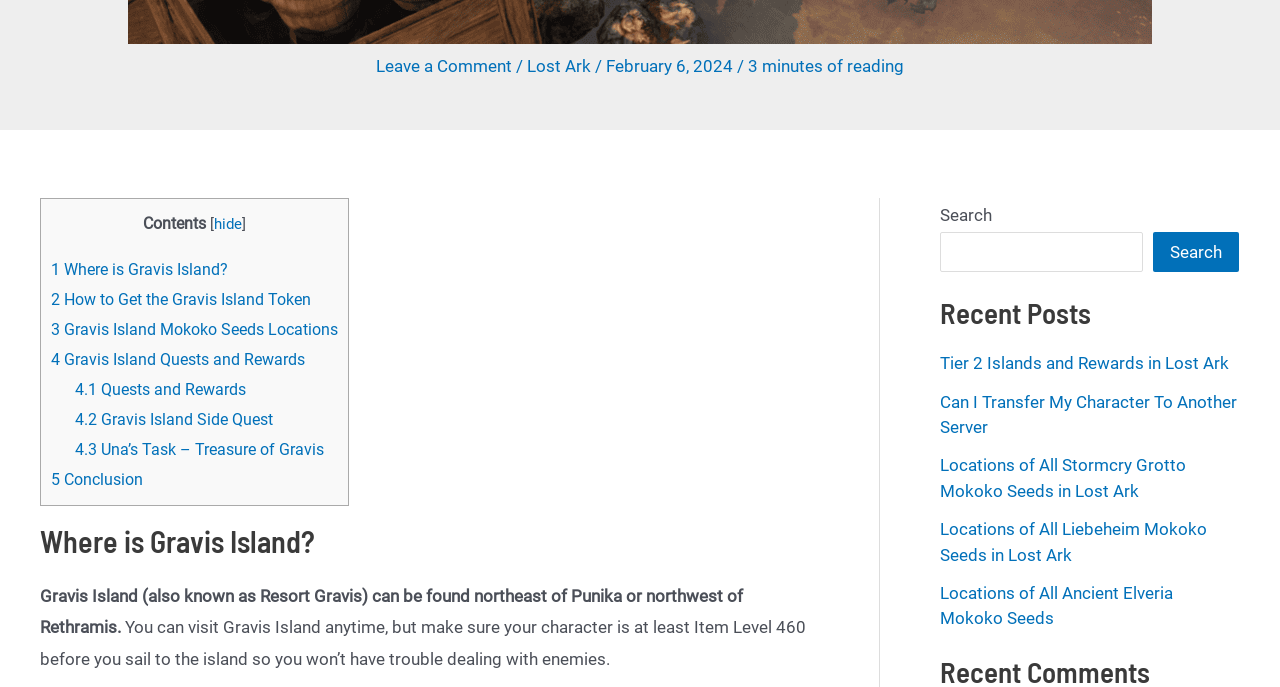Ascertain the bounding box coordinates for the UI element detailed here: "4.1 Quests and Rewards". The coordinates should be provided as [left, top, right, bottom] with each value being a float between 0 and 1.

[0.059, 0.553, 0.192, 0.58]